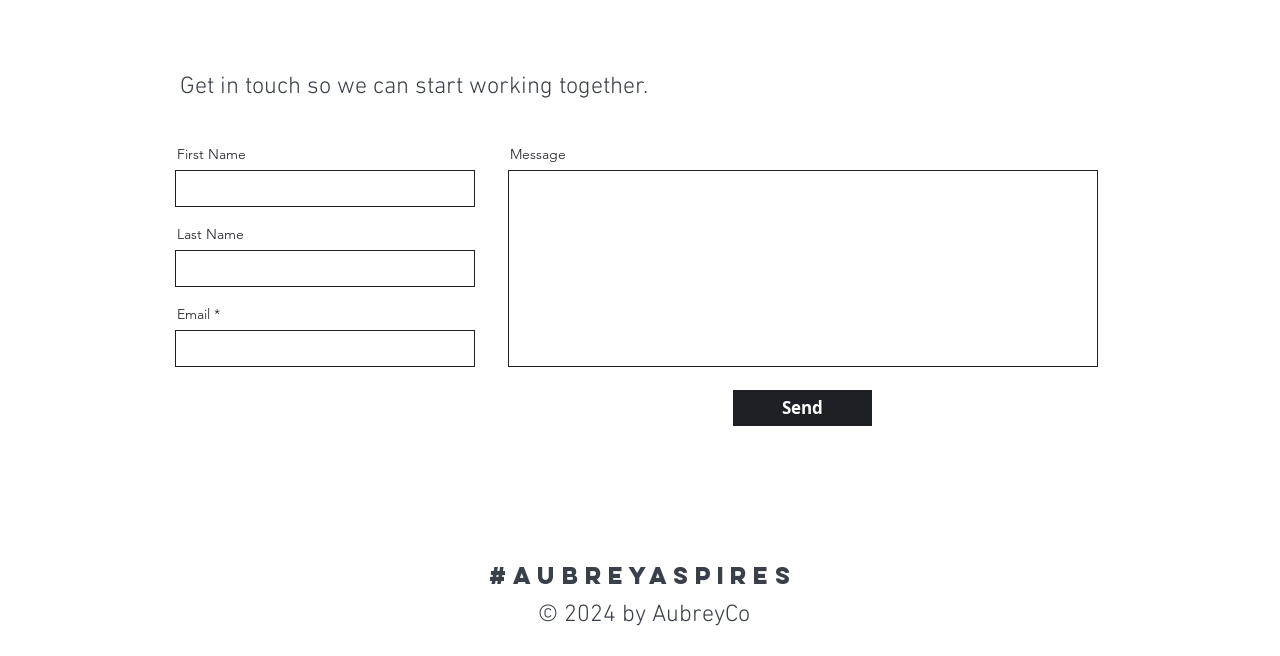Based on the element description: "parent_node: Message", identify the bounding box coordinates for this UI element. The coordinates must be four float numbers between 0 and 1, listed as [left, top, right, bottom].

[0.397, 0.259, 0.858, 0.559]